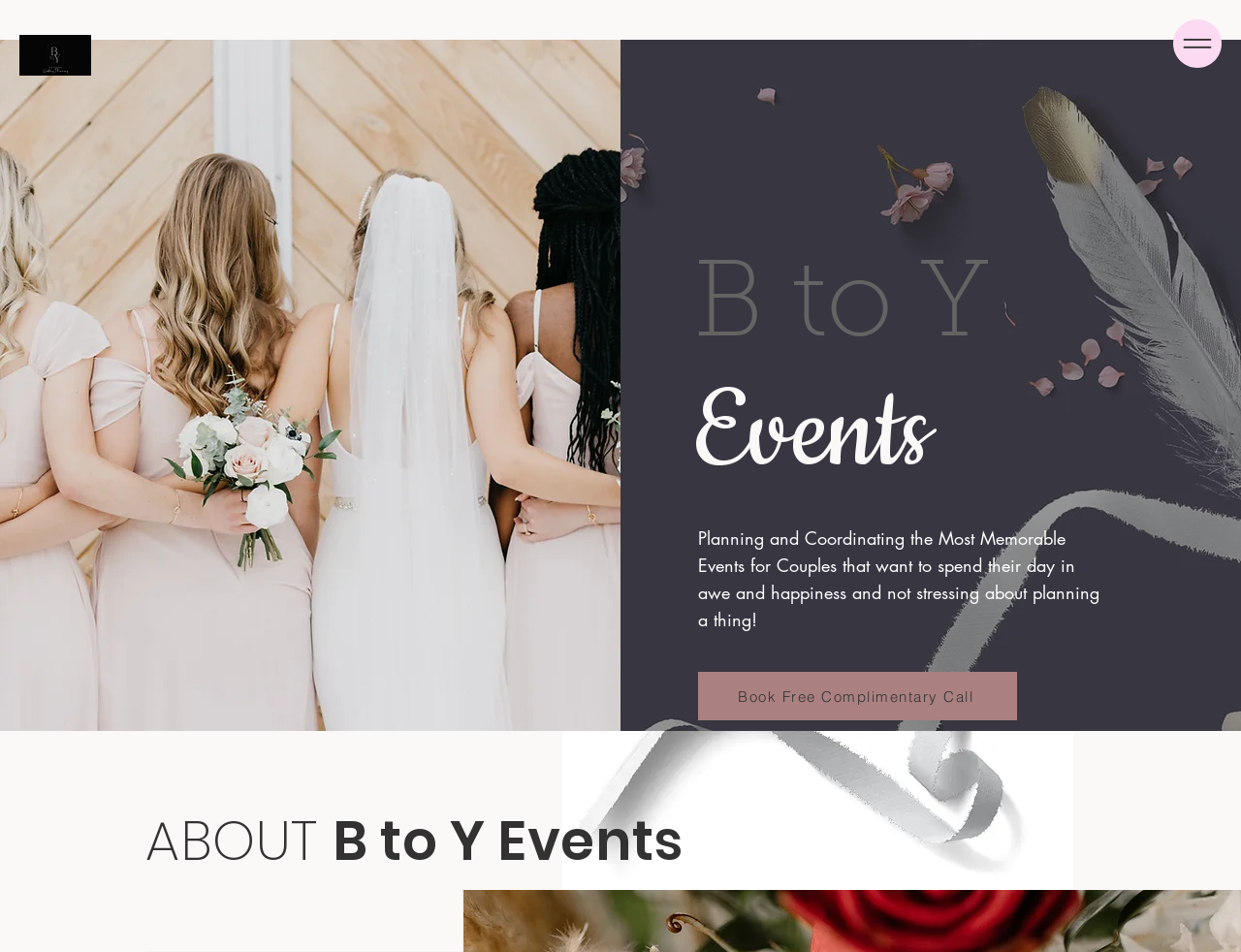Provide a comprehensive description of the webpage.

The webpage is about B to Y, a full-service Event Management Company. At the top left corner, there is a logo of B to Y, which is a black base image. On the top right corner, there is a button with no text. Below the button, there are two large images side by side, taking up almost the entire width of the page. The images appear to be showcasing events or weddings.

In the center of the page, there are three headings. The first heading reads "B to Y" and is followed by a second heading that says "Events". The third heading is a longer text that describes the company's event planning services, focusing on creating memorable events for couples. Below this heading, there is a link to "Book Free Complimentary Call".

At the bottom of the page, there is another heading that says "ABOUT B to Y Events". Above this heading, there is an image that takes up about a third of the page's width. The image appears to be related to events or weddings as well.